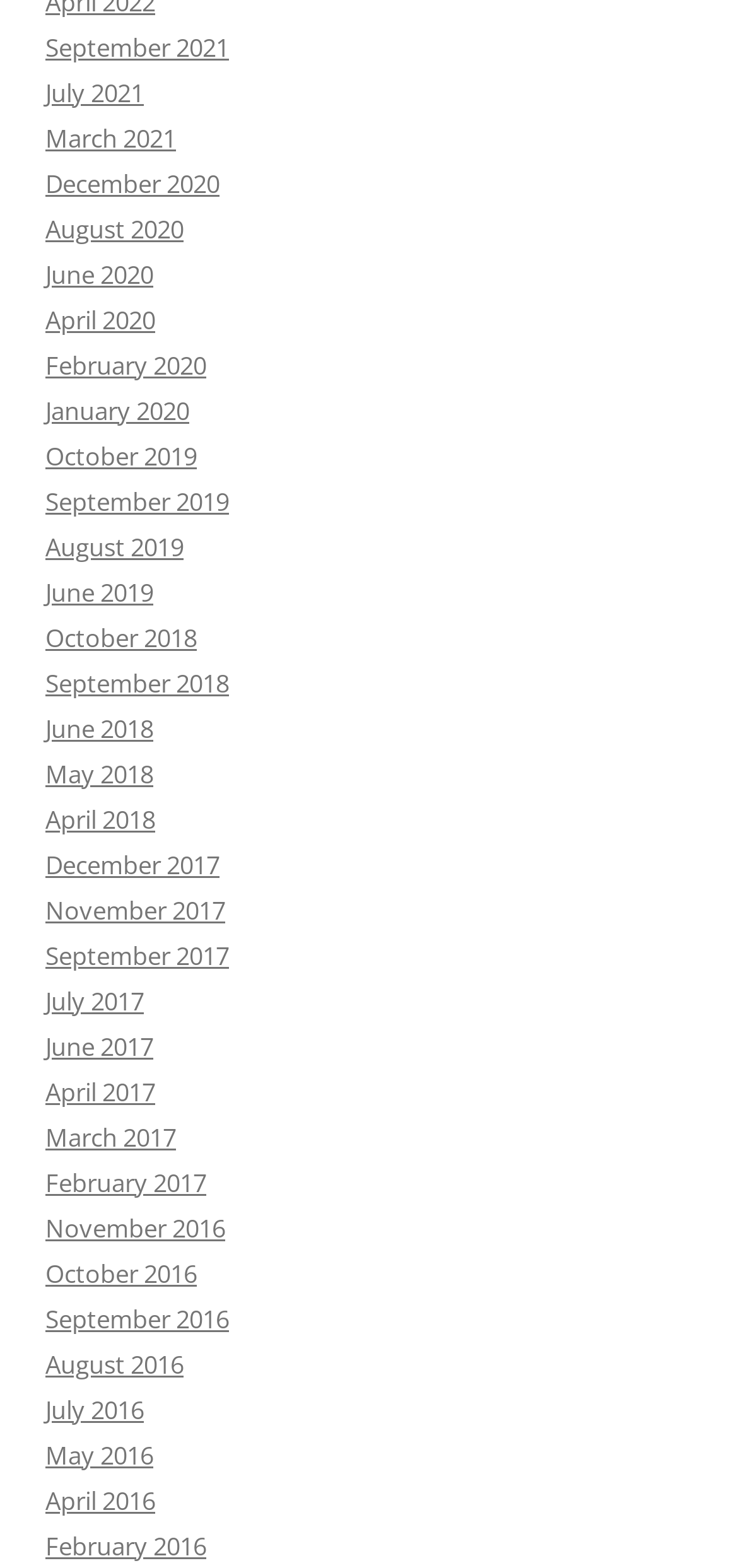Identify the bounding box coordinates of the area you need to click to perform the following instruction: "View February 2016".

[0.062, 0.974, 0.279, 0.996]